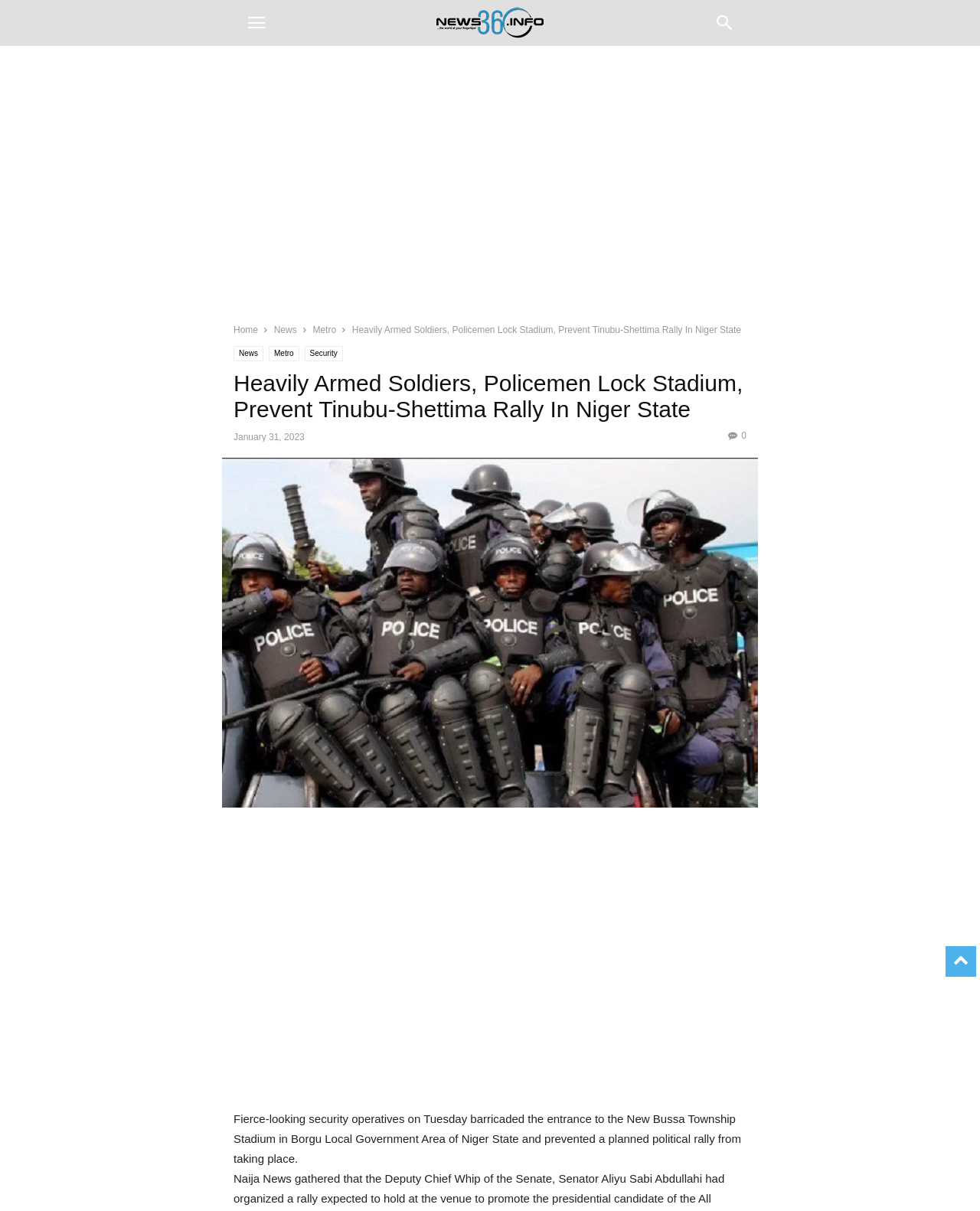Locate the bounding box coordinates of the element that needs to be clicked to carry out the instruction: "Click the to-top link". The coordinates should be given as four float numbers ranging from 0 to 1, i.e., [left, top, right, bottom].

[0.965, 0.781, 0.996, 0.795]